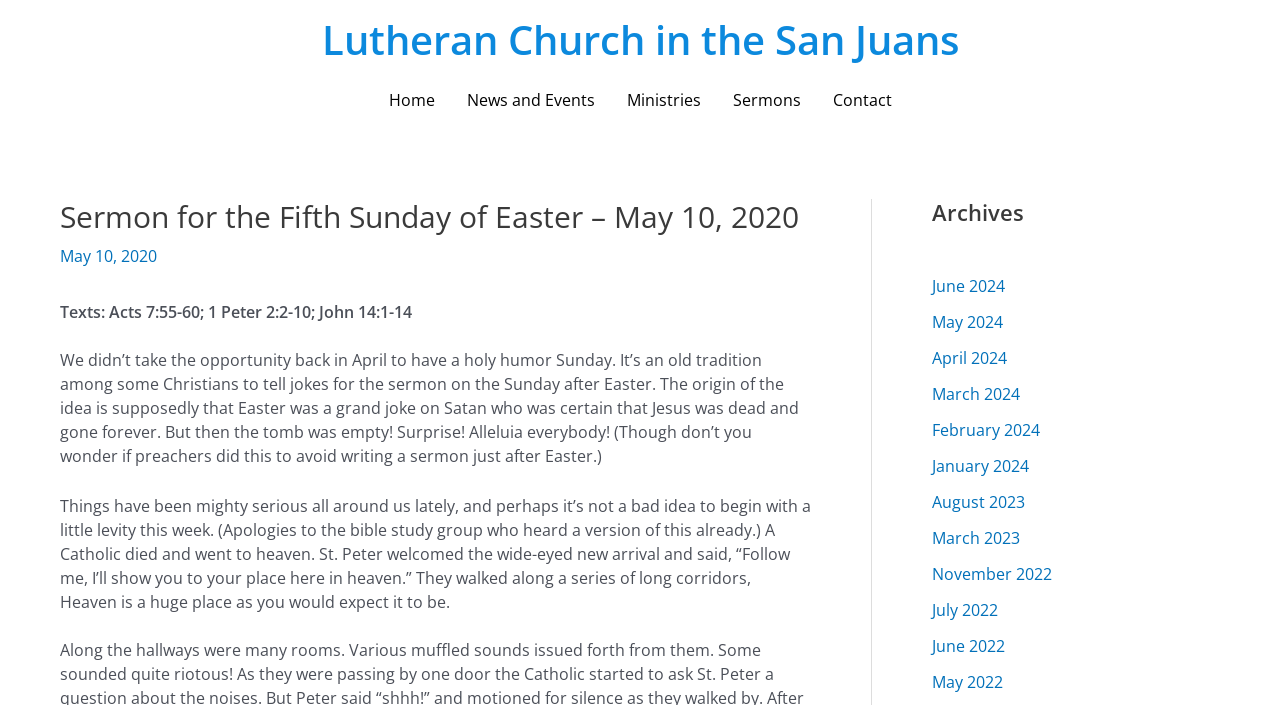Can you find and generate the webpage's heading?

Sermon for the Fifth Sunday of Easter – May 10, 2020